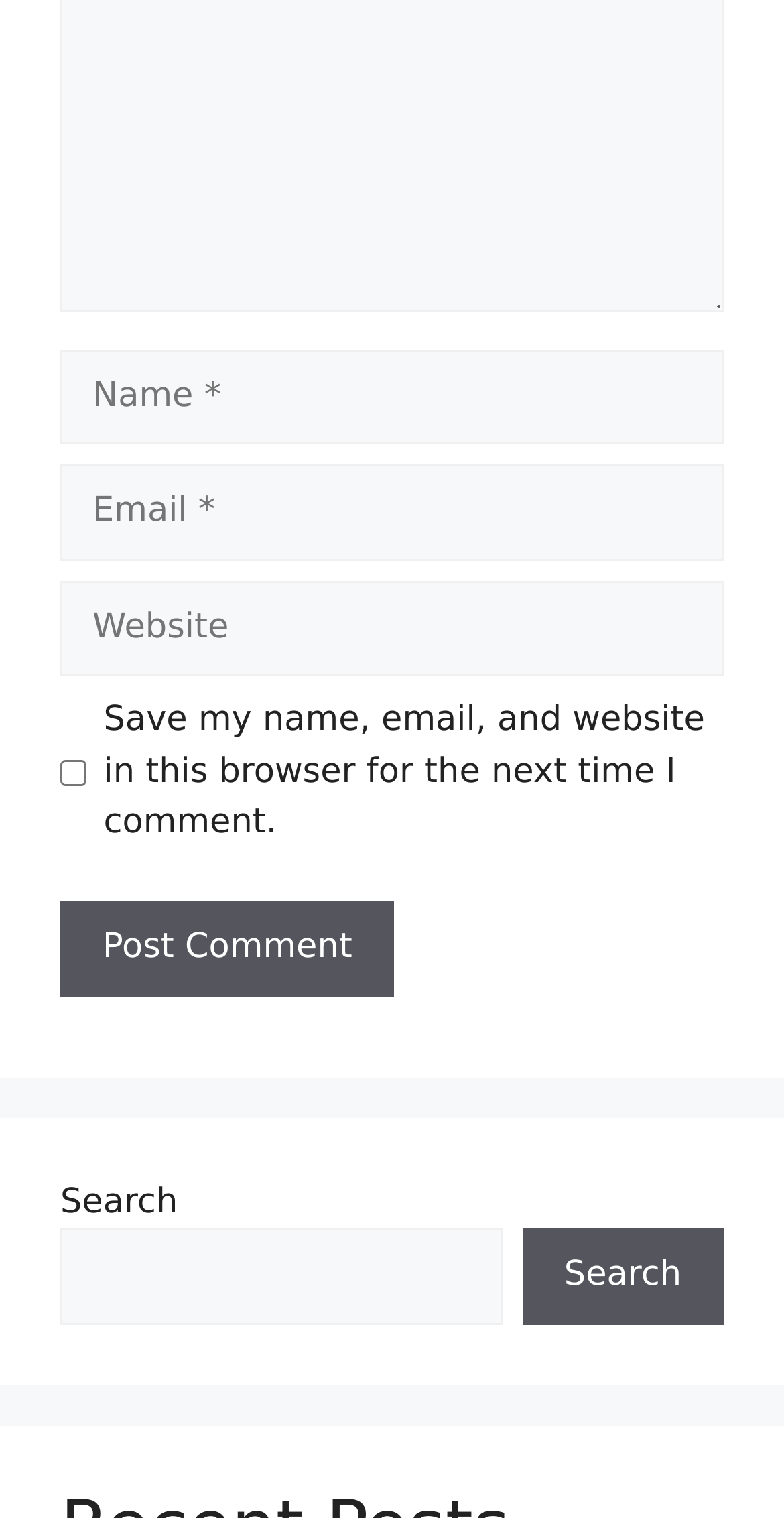How many elements are in the search section?
Based on the screenshot, provide your answer in one word or phrase.

3